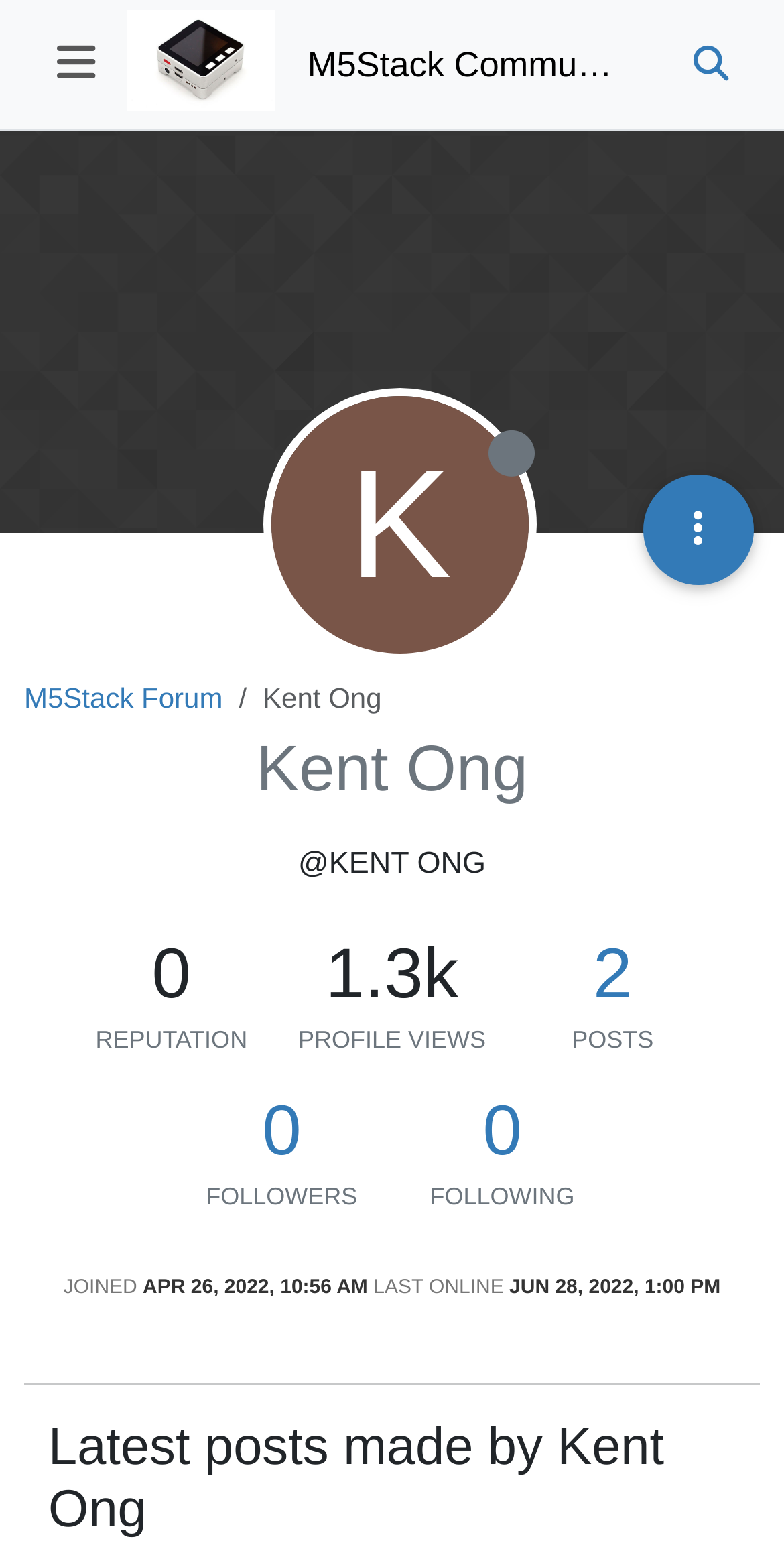Please locate the bounding box coordinates of the element's region that needs to be clicked to follow the instruction: "Go to M5Stack Forum". The bounding box coordinates should be provided as four float numbers between 0 and 1, i.e., [left, top, right, bottom].

[0.031, 0.44, 0.284, 0.461]